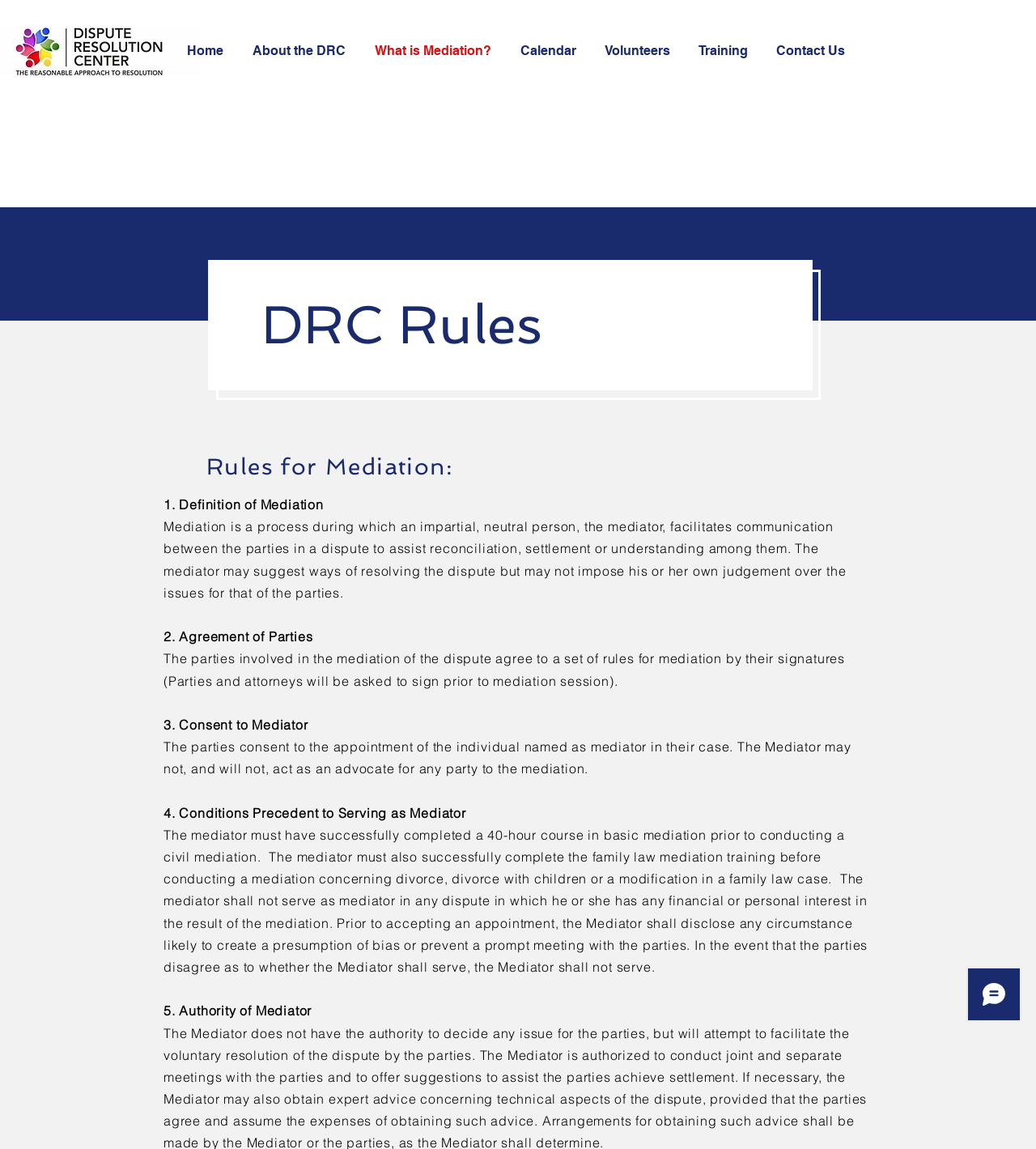What is the main topic of this webpage?
Could you please answer the question thoroughly and with as much detail as possible?

Based on the webpage content, the main topic is about the rules of Dispute Resolution Center (DRC) in Brazos Valley, which is indicated by the heading 'DRC Rules' and the detailed rules listed below.